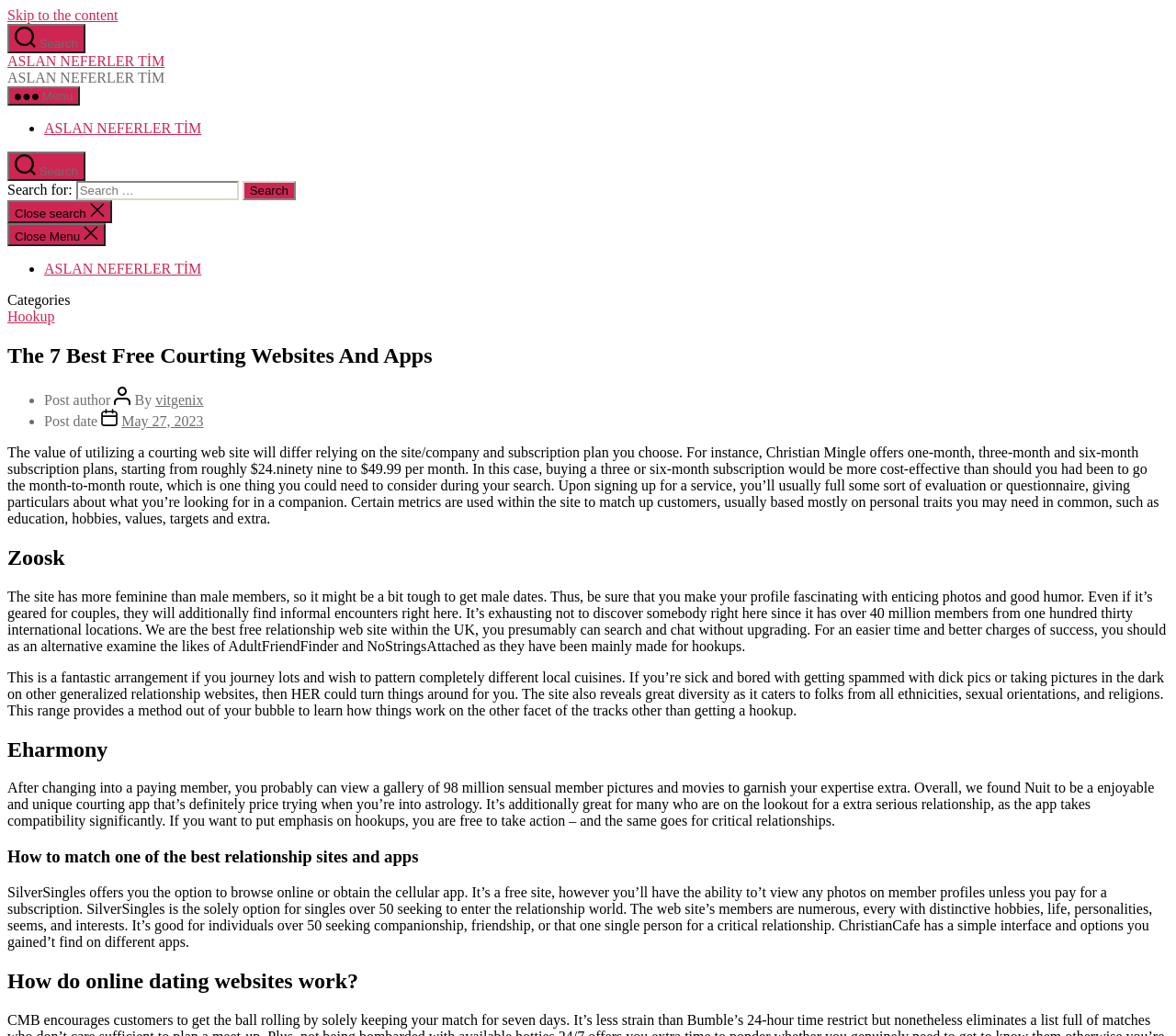Show the bounding box coordinates for the element that needs to be clicked to execute the following instruction: "Click the 'ASLAN NEFERLER TİM' link". Provide the coordinates in the form of four float numbers between 0 and 1, i.e., [left, top, right, bottom].

[0.038, 0.116, 0.171, 0.131]